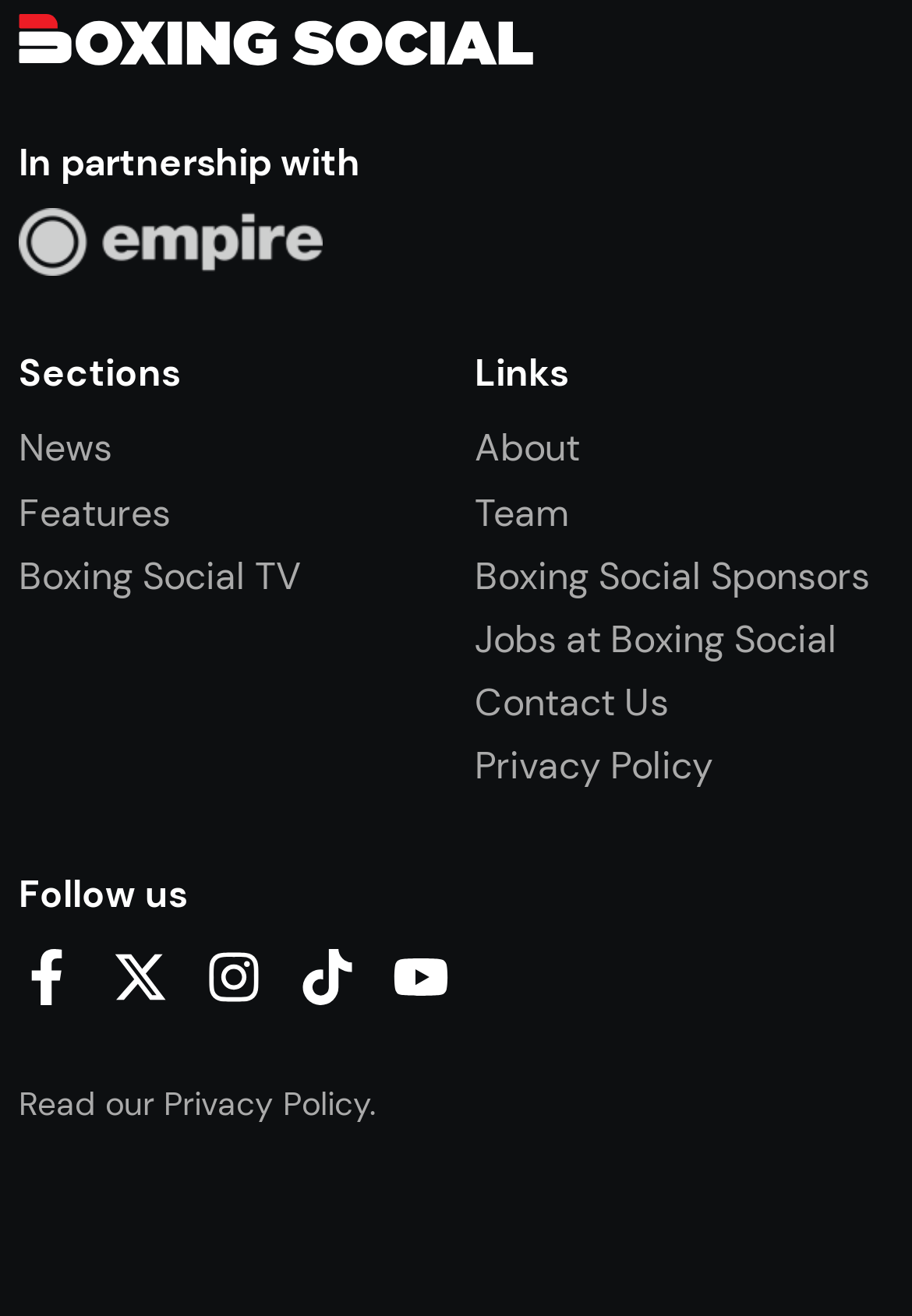Using the description: "TikTok TikTok", determine the UI element's bounding box coordinates. Ensure the coordinates are in the format of four float numbers between 0 and 1, i.e., [left, top, right, bottom].

[0.328, 0.722, 0.39, 0.759]